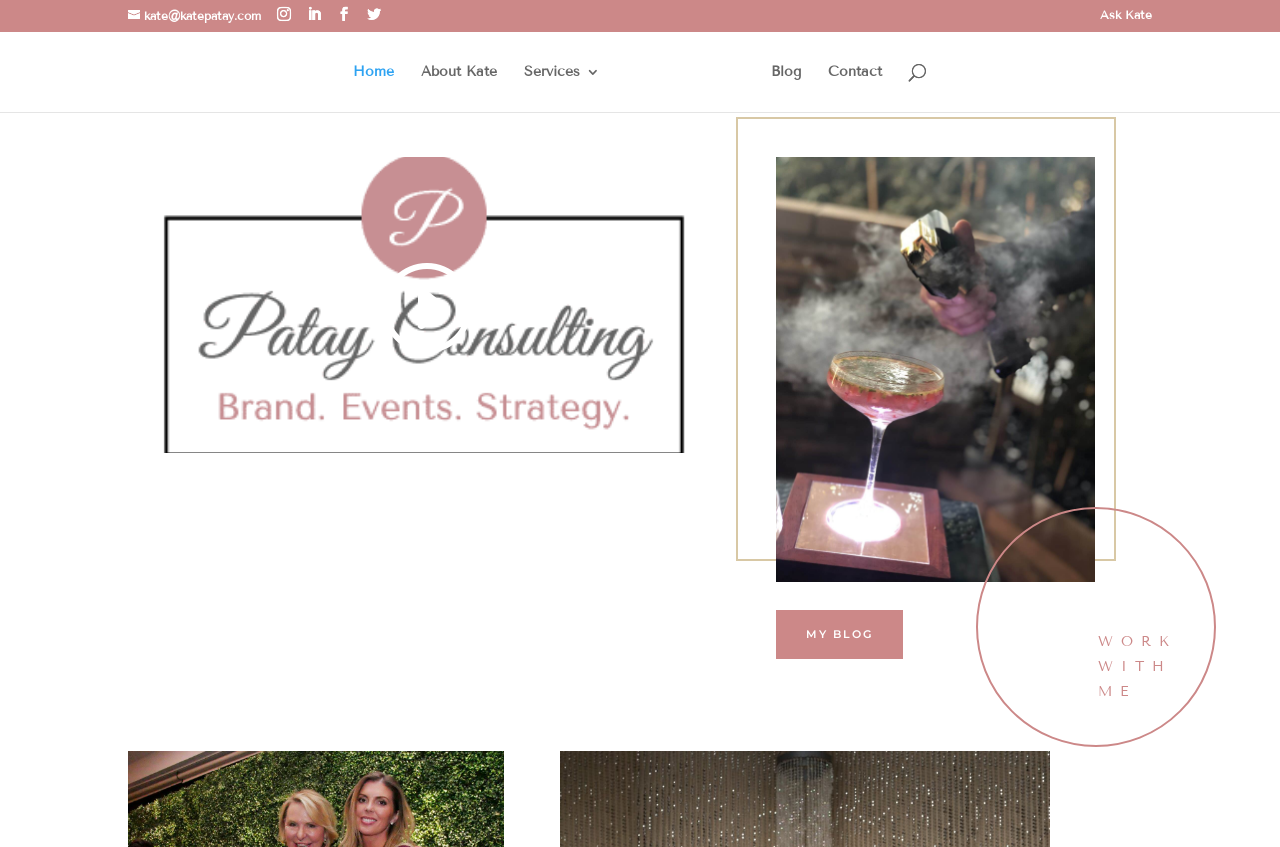Locate the bounding box coordinates of the item that should be clicked to fulfill the instruction: "View Kate Patay's blog".

[0.602, 0.077, 0.626, 0.132]